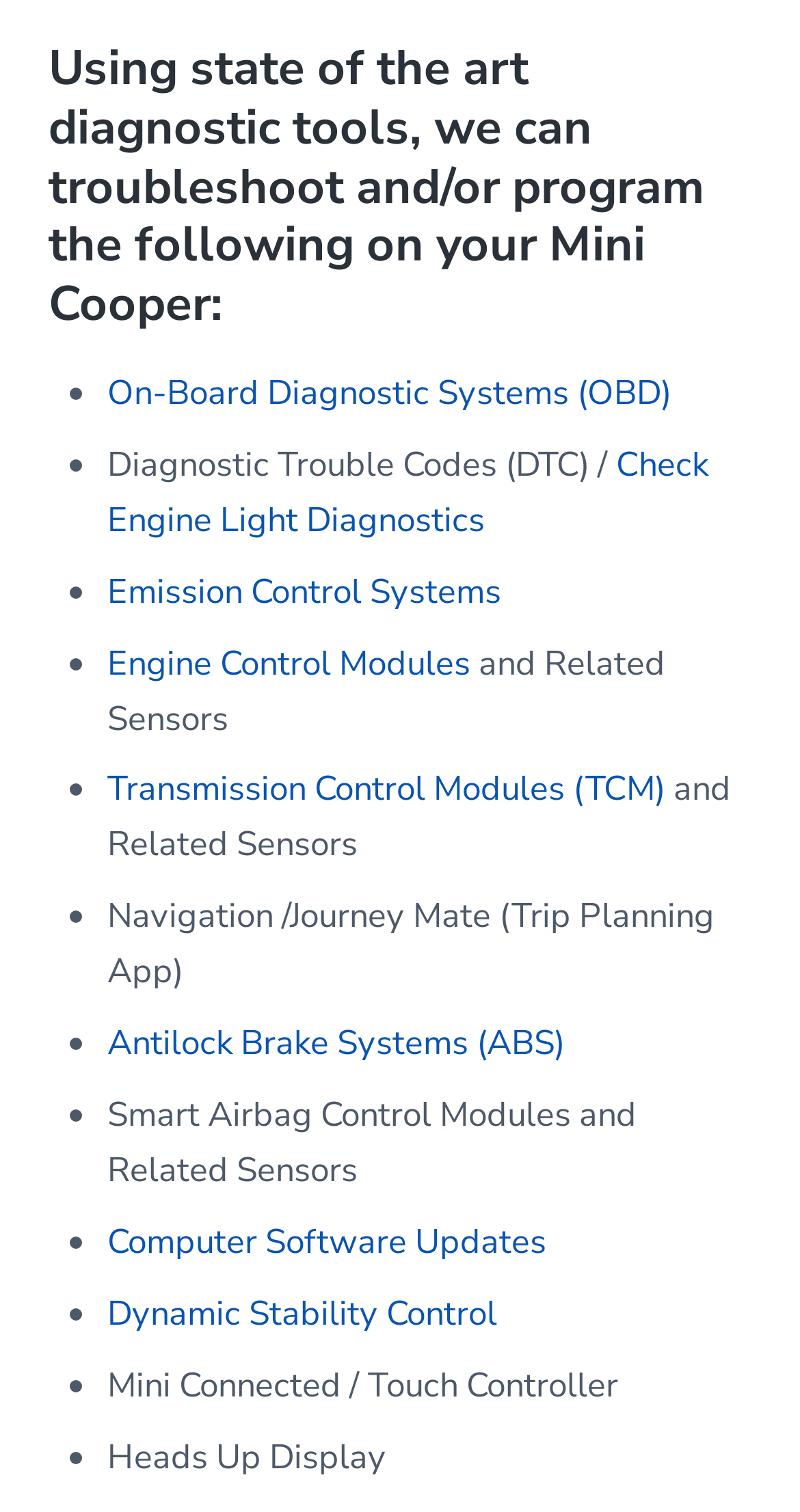How many types of diagnostic systems are listed?
Please answer the question as detailed as possible.

By counting the list markers and corresponding links, I found that there are 9 types of diagnostic systems listed, including On-Board Diagnostic Systems (OBD), Diagnostic Trouble Codes (DTC), Engine Light Diagnostics, and others.